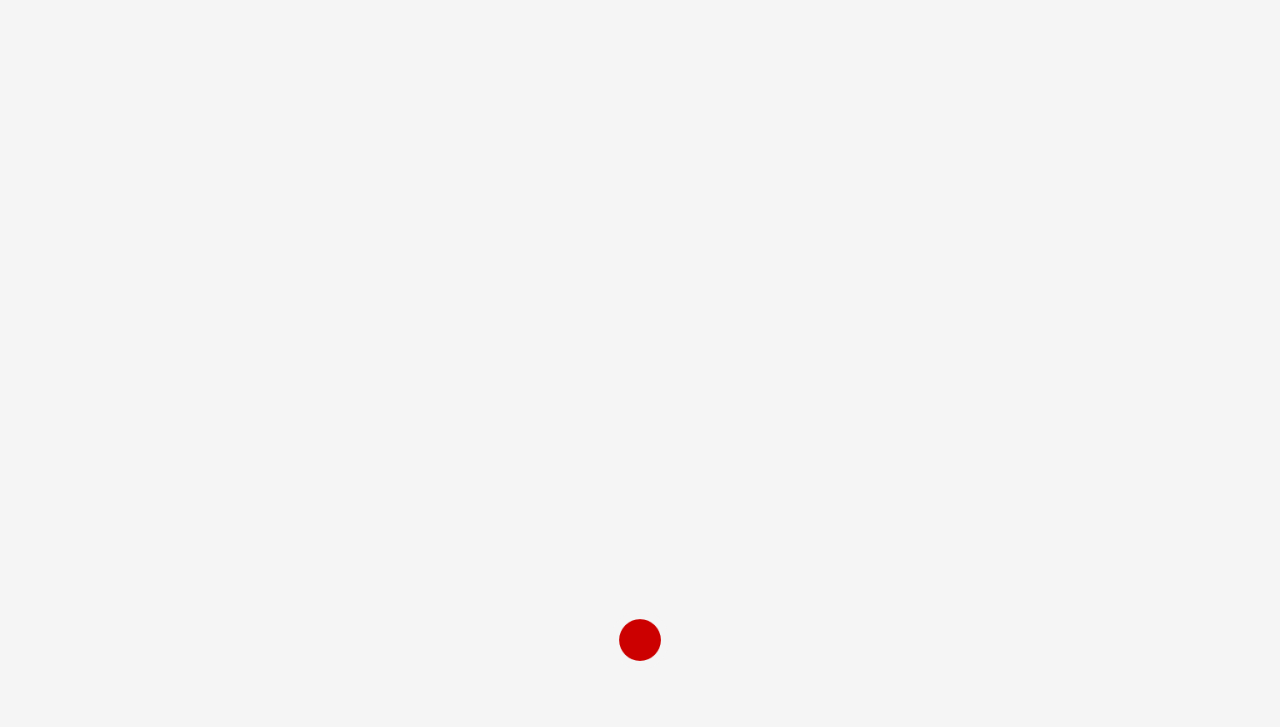Find the bounding box coordinates for the HTML element specified by: "November 12, 2023".

[0.803, 0.946, 0.884, 0.965]